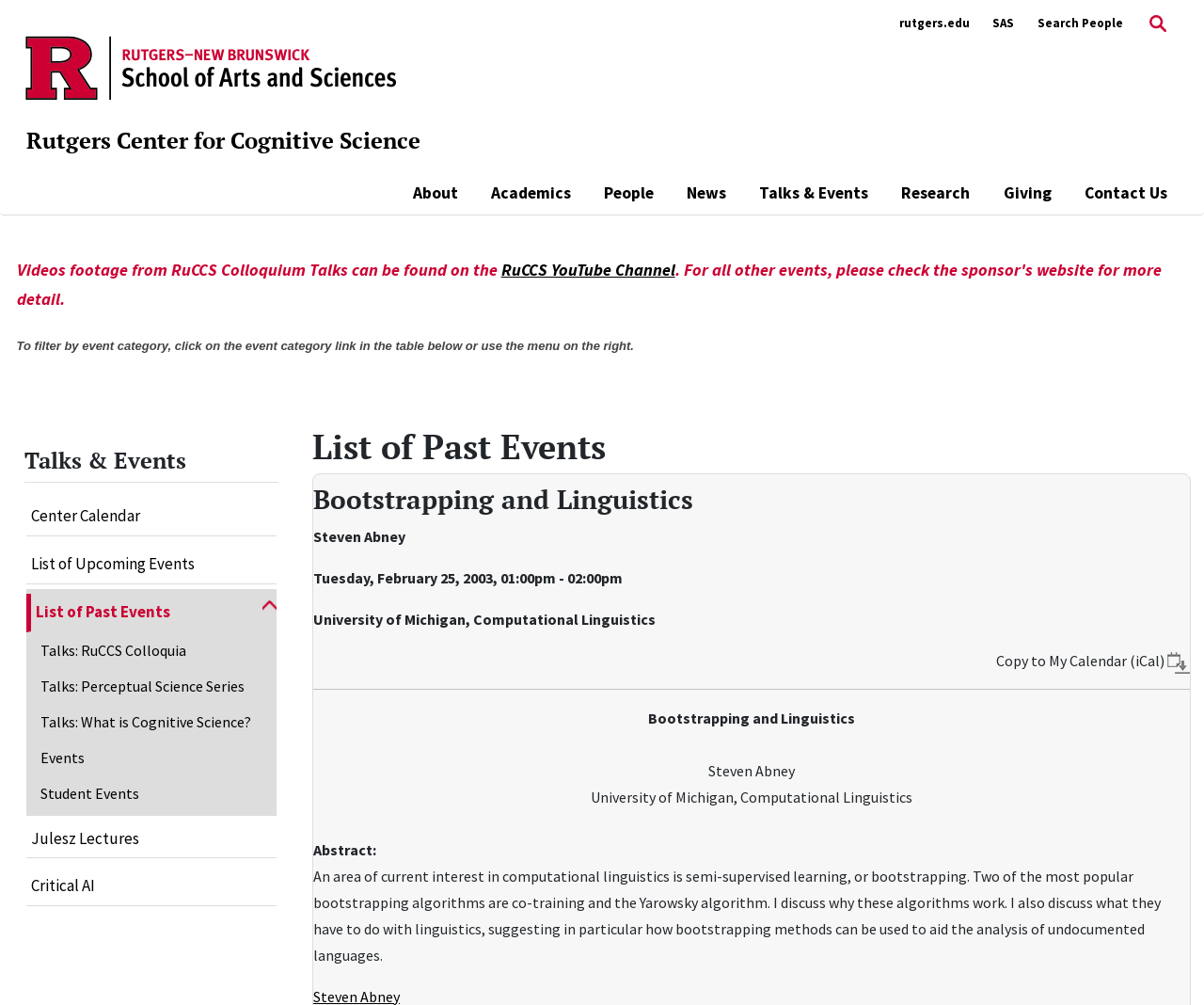Specify the bounding box coordinates of the region I need to click to perform the following instruction: "Search for people". The coordinates must be four float numbers in the range of 0 to 1, i.e., [left, top, right, bottom].

[0.862, 0.006, 0.933, 0.04]